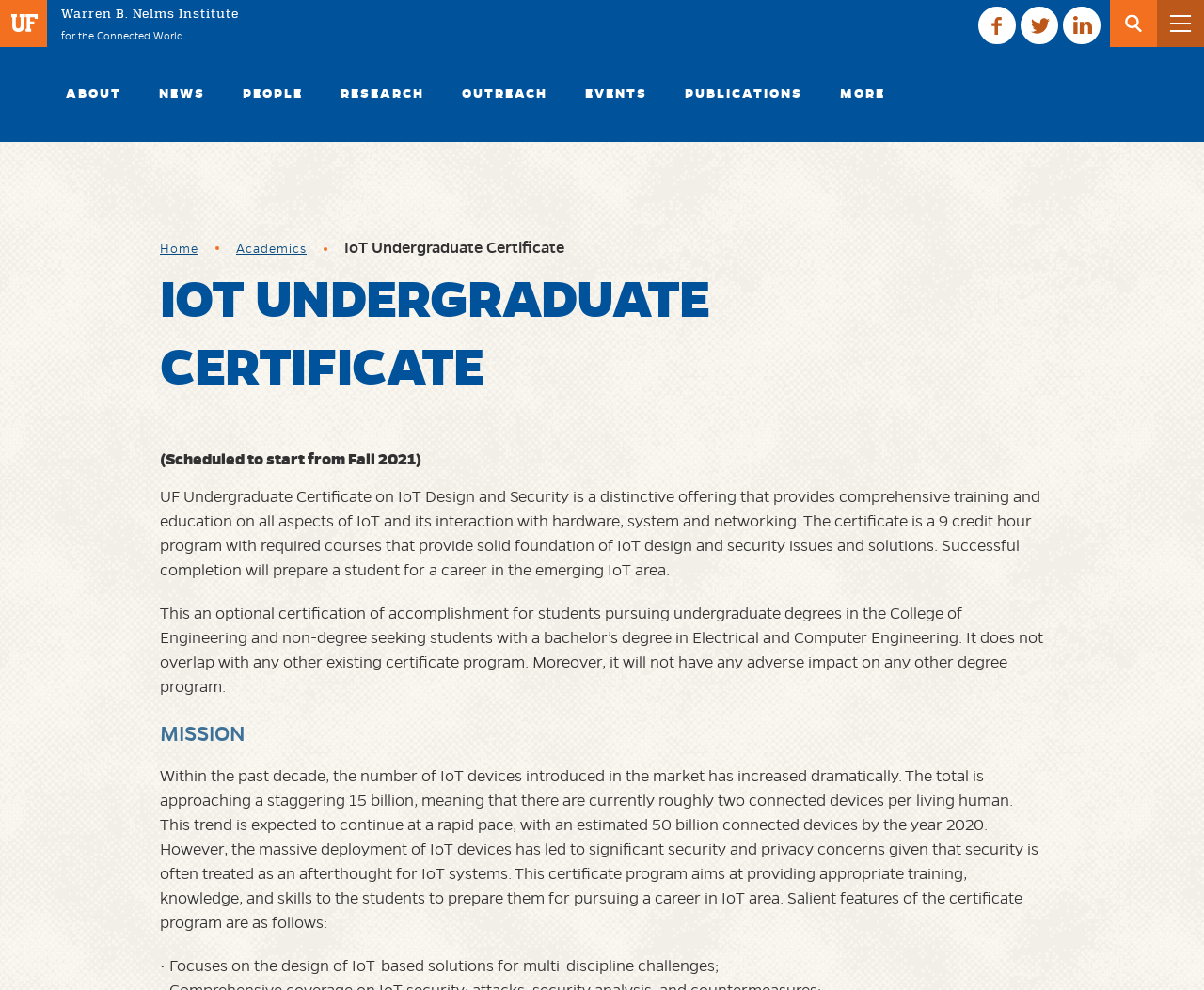Provide the bounding box coordinates of the area you need to click to execute the following instruction: "Go to HOME page".

[0.133, 0.244, 0.165, 0.258]